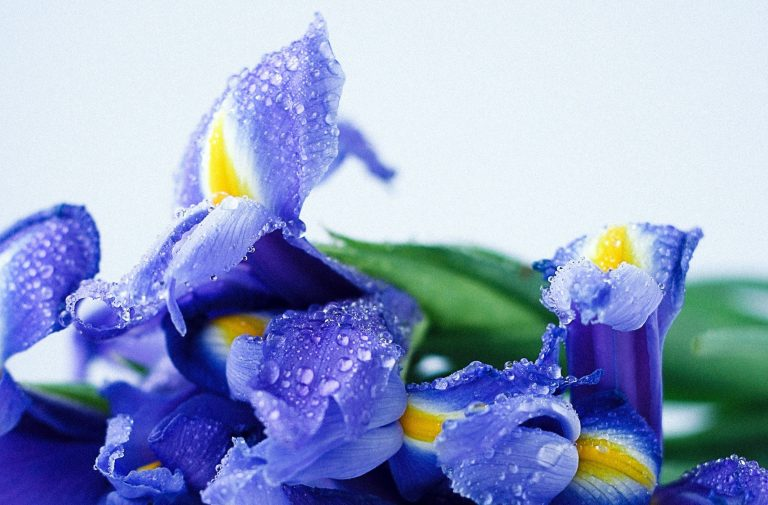What theme does the image evoke?
Please interpret the details in the image and answer the question thoroughly.

The caption suggests that the image evokes a sense of tranquility and hope, which is reinforced by the serene atmosphere created by the soft background and the vibrant colors of the flowers.